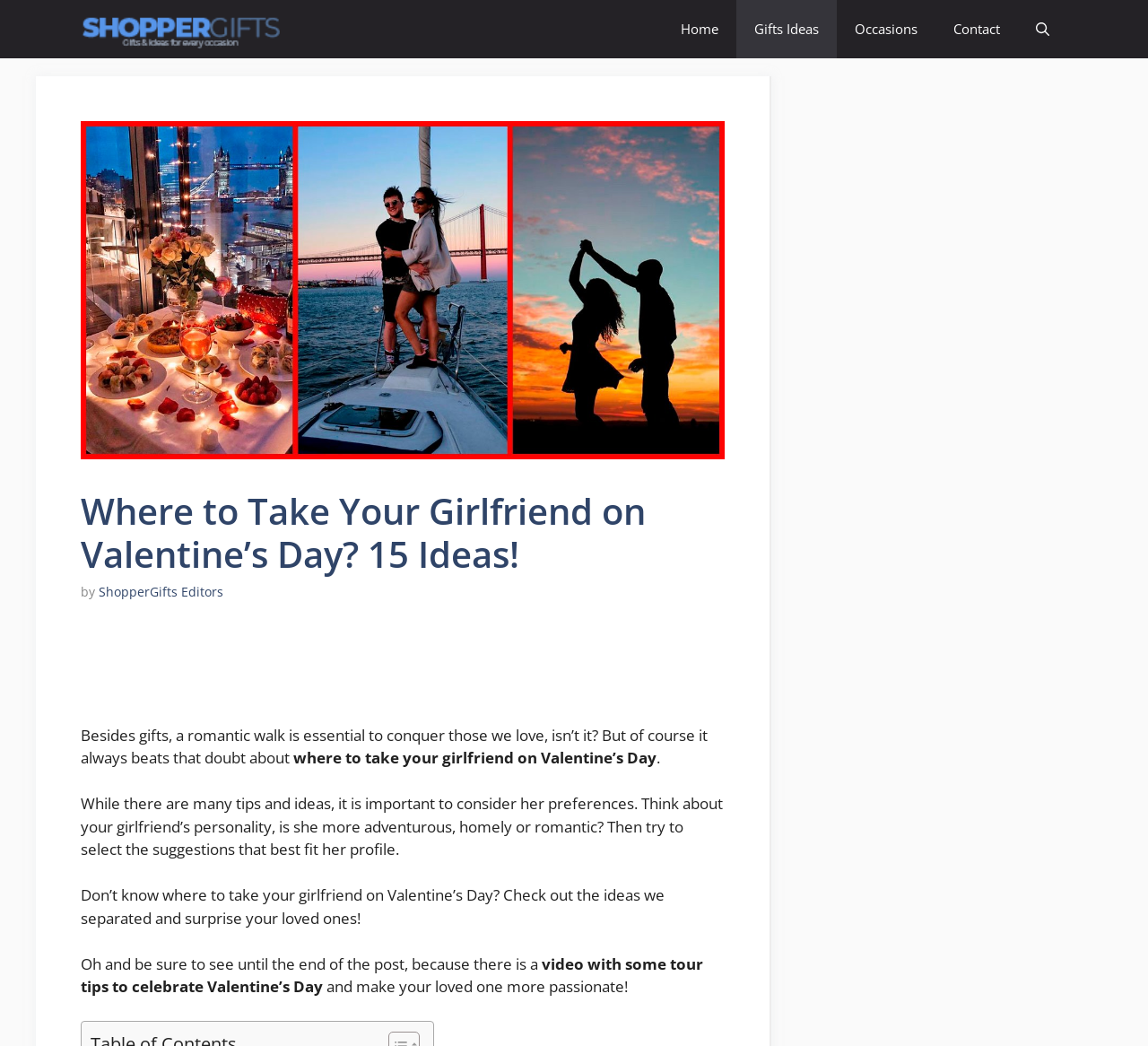Identify and provide the title of the webpage.

Where to Take Your Girlfriend on Valentine’s Day? 15 Ideas!